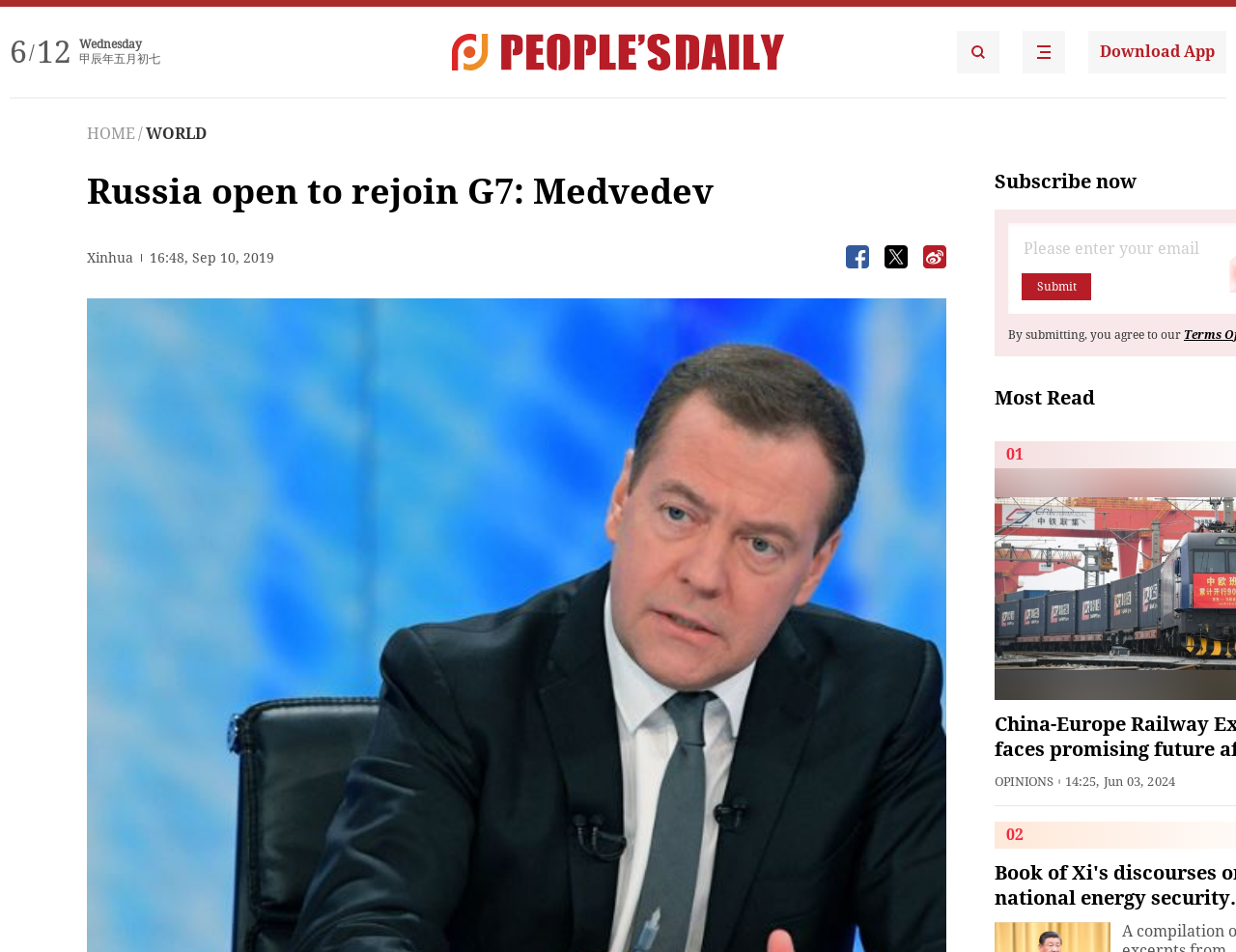Given the description: "People's Daily Search Details", determine the bounding box coordinates of the UI element. The coordinates should be formatted as four float numbers between 0 and 1, [left, top, right, bottom].

[0.774, 0.032, 0.809, 0.077]